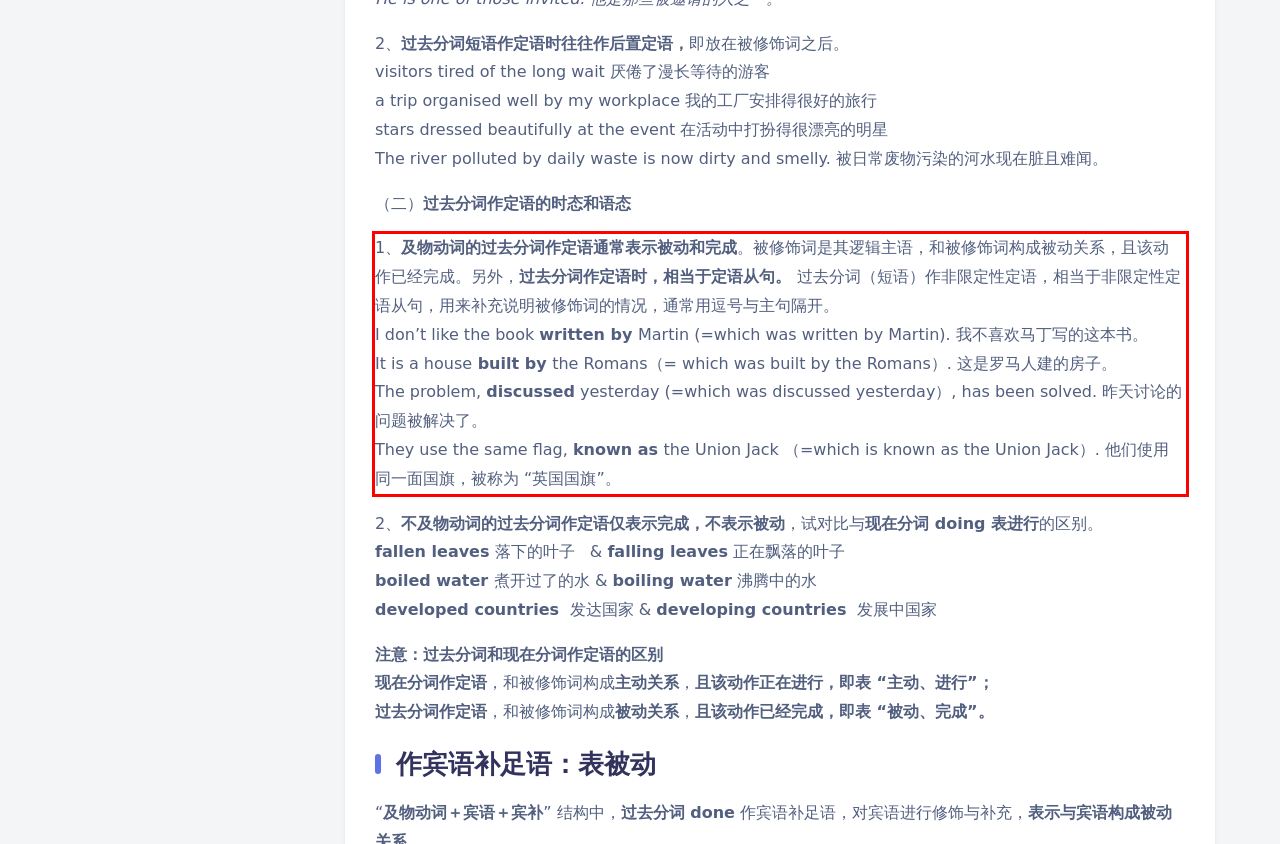Please examine the webpage screenshot containing a red bounding box and use OCR to recognize and output the text inside the red bounding box.

1、及物动词的过去分词作定语通常表示被动和完成。被修饰词是其逻辑主语，和被修饰词构成被动关系，且该动作已经完成。另外，过去分词作定语时，相当于定语从句。 过去分词（短语）作非限定性定语，相当于非限定性定语从句，用来补充说明被修饰词的情况，通常用逗号与主句隔开。 I don’t like the book written by Martin (=which was written by Martin). 我不喜欢马丁写的这本书。 It is a house built by the Romans（= which was built by the Romans）. 这是罗马人建的房子。 The problem, discussed yesterday (=which was discussed yesterday）, has been solved. 昨天讨论的问题被解决了。 They use the same flag, known as the Union Jack （=which is known as the Union Jack）. 他们使用同一面国旗，被称为 “英国国旗”。